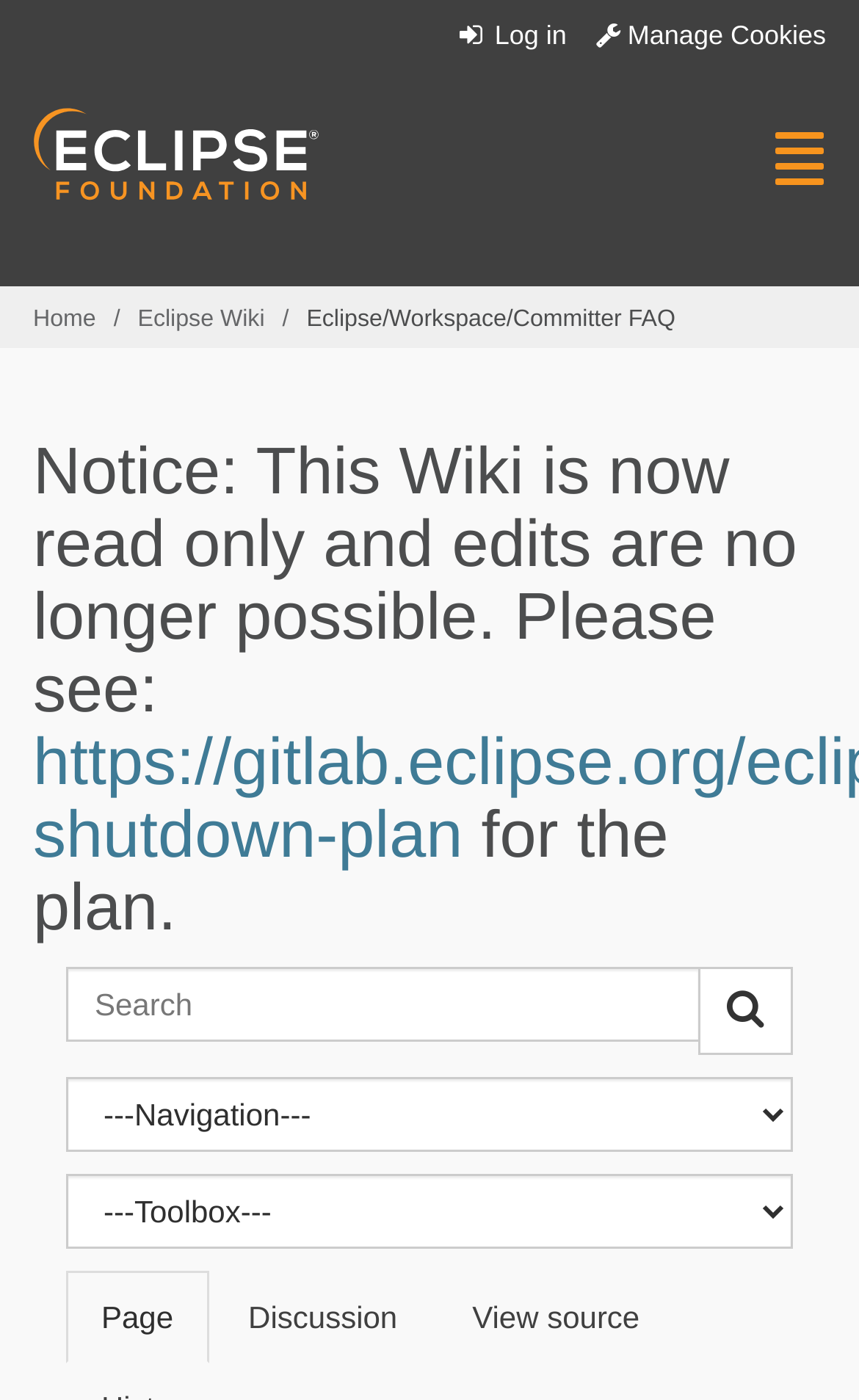Based on the element description name="search" placeholder="Search" title="Special:Search [alt-f]", identify the bounding box of the UI element in the given webpage screenshot. The coordinates should be in the format (top-left x, top-left y, bottom-right x, bottom-right y) and must be between 0 and 1.

[0.077, 0.691, 0.815, 0.745]